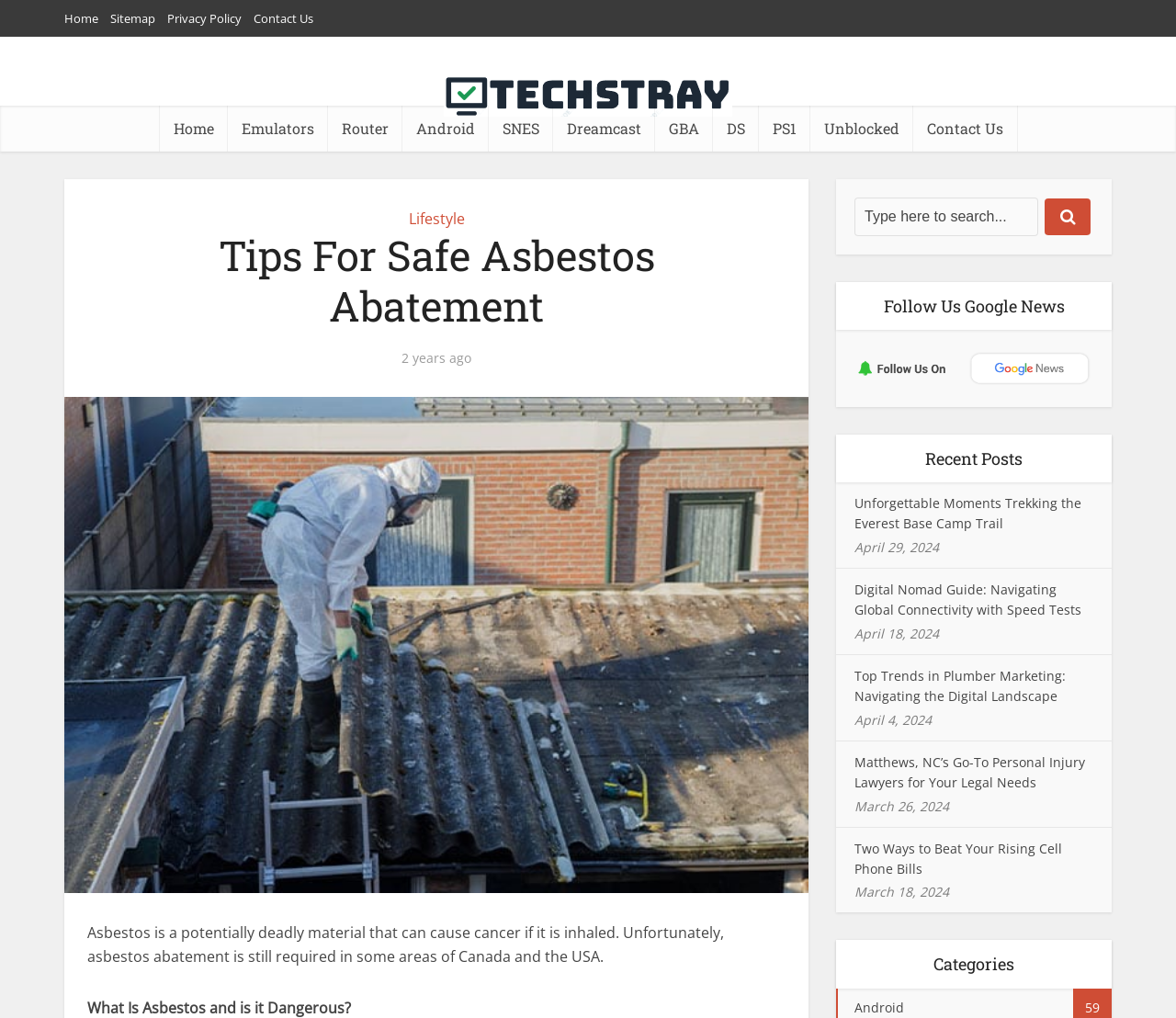Provide the bounding box coordinates of the HTML element this sentence describes: "Privacy Policy". The bounding box coordinates consist of four float numbers between 0 and 1, i.e., [left, top, right, bottom].

[0.142, 0.01, 0.205, 0.026]